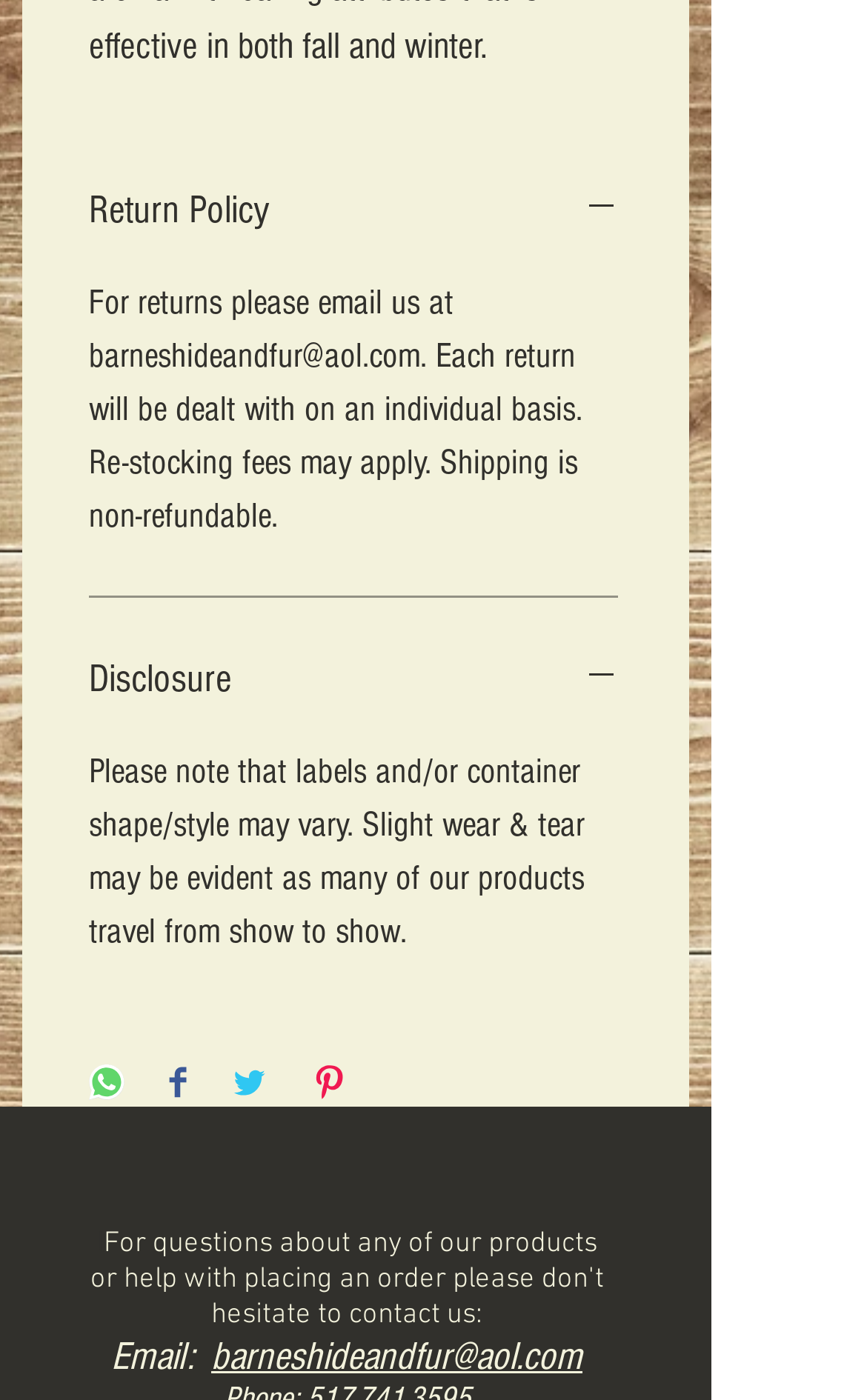Find the bounding box of the element with the following description: "Return Policy". The coordinates must be four float numbers between 0 and 1, formatted as [left, top, right, bottom].

[0.103, 0.13, 0.713, 0.17]